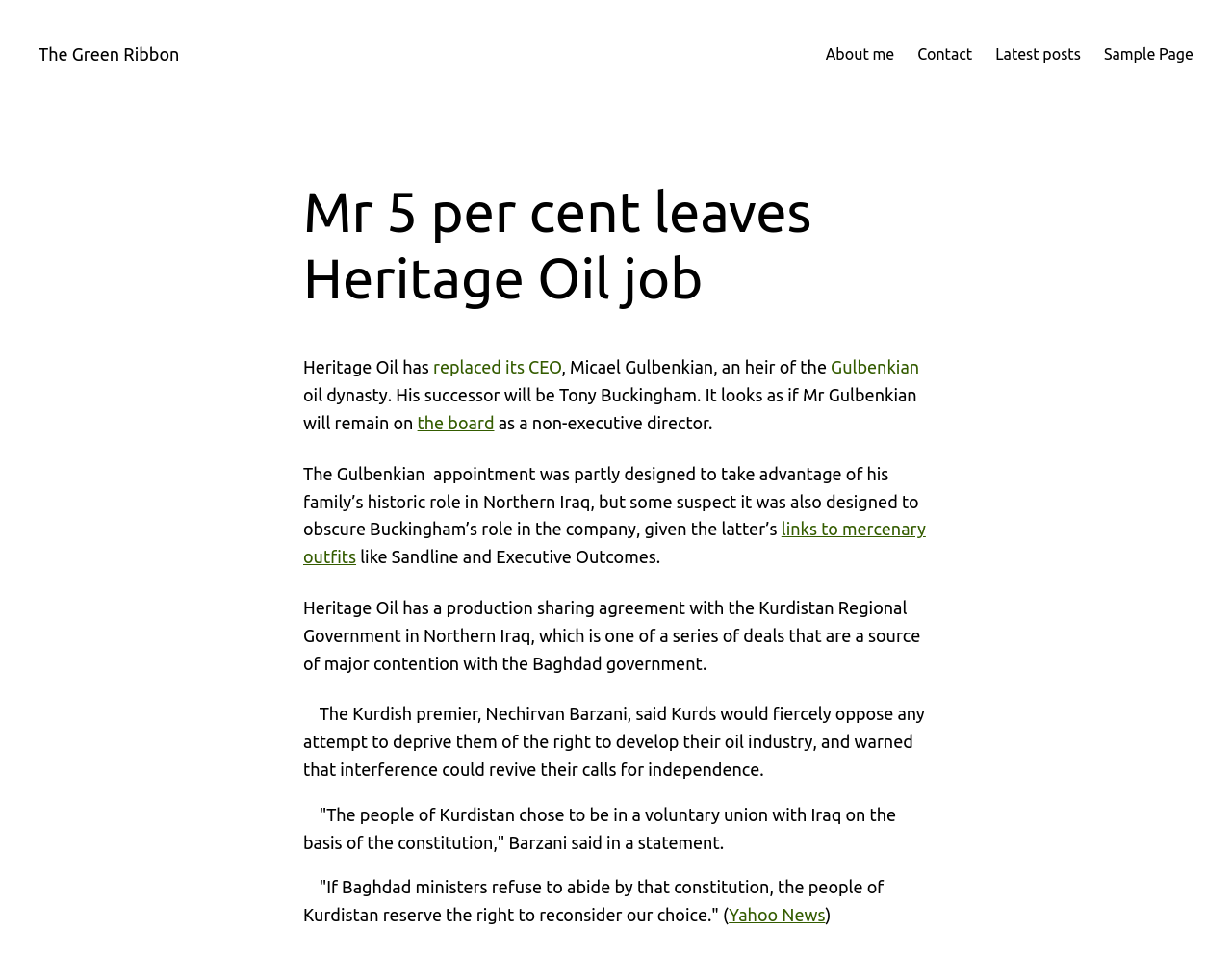Find the bounding box coordinates of the element to click in order to complete the given instruction: "Learn more about Gulbenkian."

[0.674, 0.374, 0.746, 0.394]